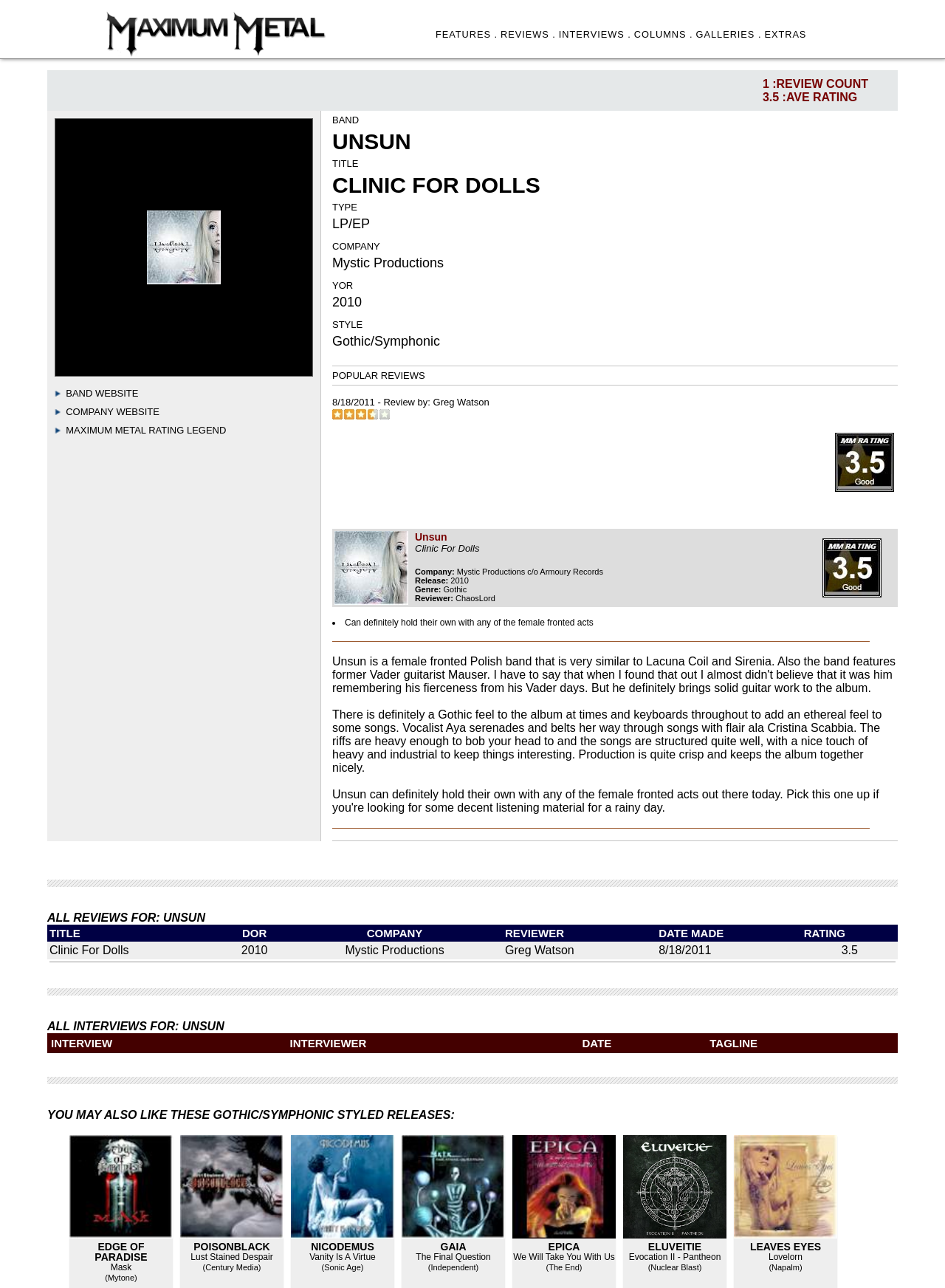Identify the bounding box coordinates for the element you need to click to achieve the following task: "Check ALL REVIEWS FOR: UNSUN". The coordinates must be four float values ranging from 0 to 1, formatted as [left, top, right, bottom].

[0.05, 0.708, 0.217, 0.717]